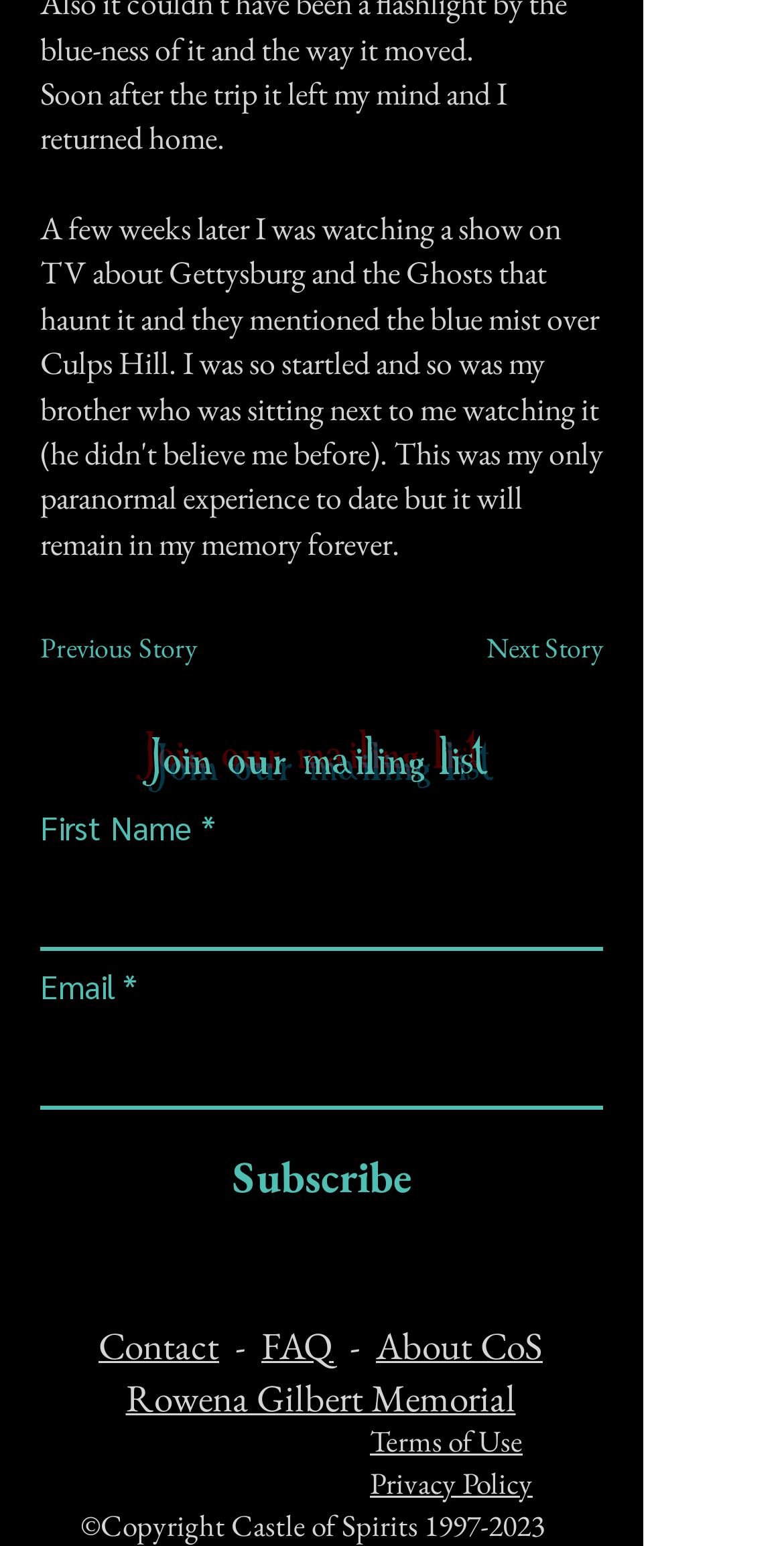Locate the bounding box coordinates of the segment that needs to be clicked to meet this instruction: "Subscribe to the mailing list".

[0.205, 0.731, 0.615, 0.794]